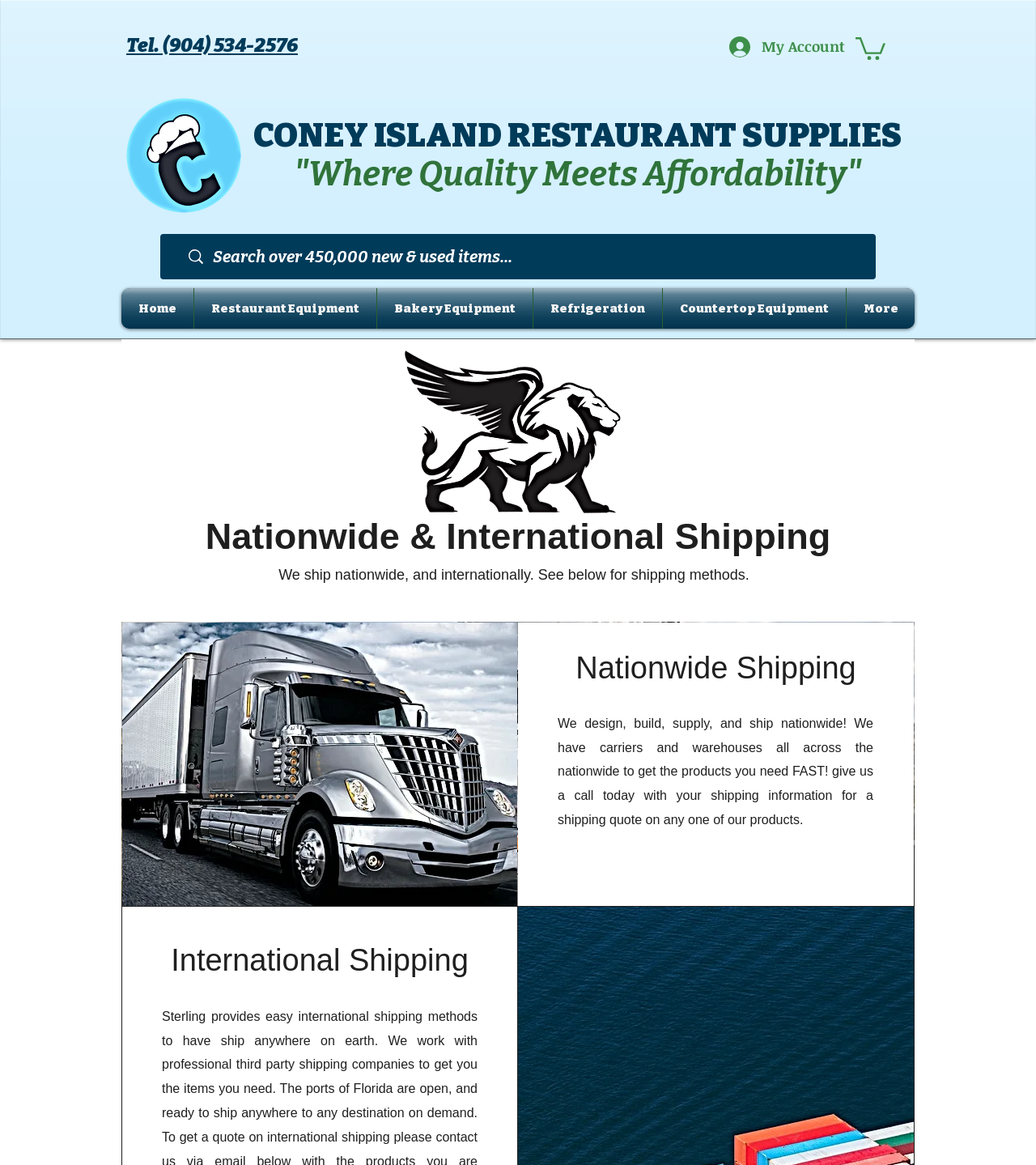Please reply with a single word or brief phrase to the question: 
How many main categories of products are listed in the navigation menu?

5